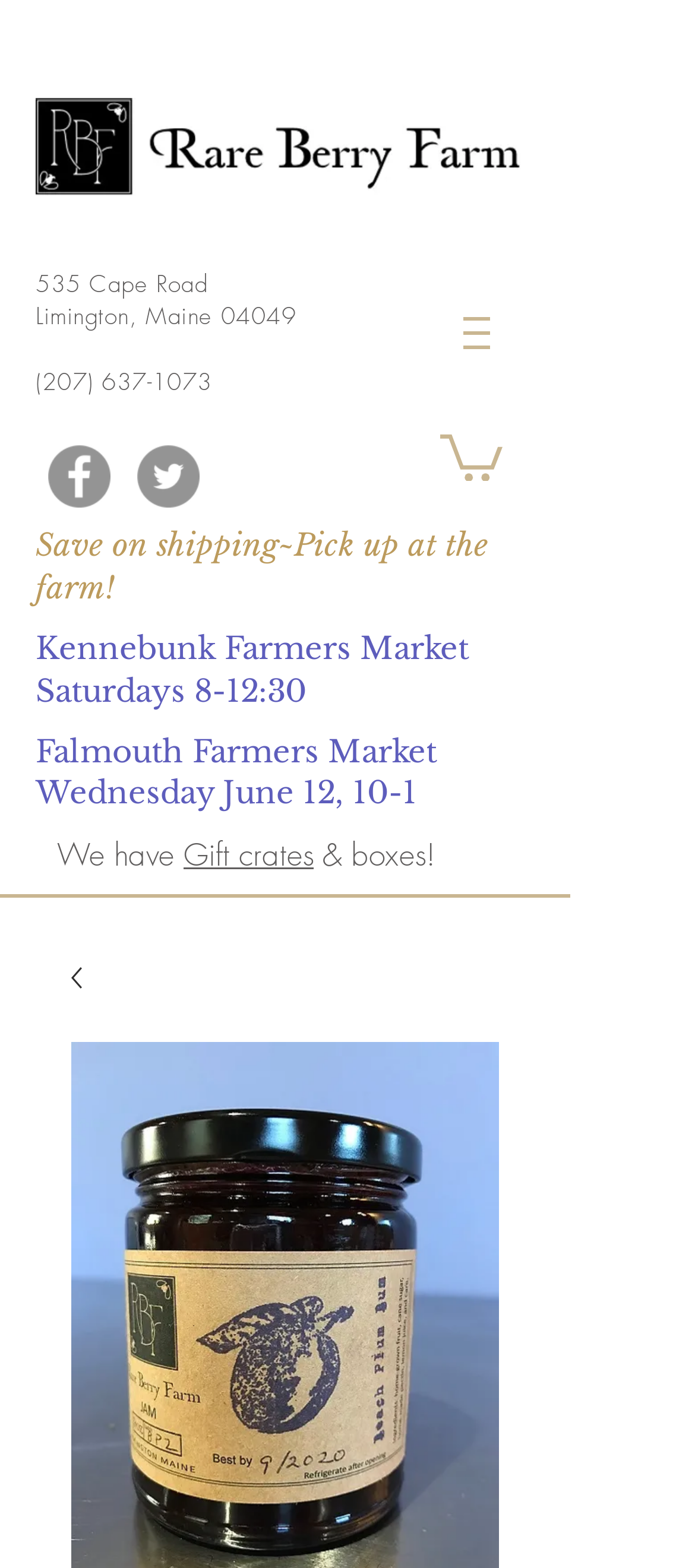Describe every aspect of the webpage comprehensively.

This webpage is about Rare Berry Farm, specifically highlighting their unique product, Beach Plum Jamly. At the top left corner, there is a logo of Rare Berry Farm, accompanied by the farm's address and phone number. Below the address, there is a social media bar with links to Facebook and Twitter, each represented by their respective icons.

On the right side of the page, there is a navigation menu labeled "Site" with a dropdown button. Next to the navigation menu, there is a link with an image, possibly representing a shopping cart or a checkout option.

The main content of the page is divided into sections, each with a heading. The first section announces a promotion for saving on shipping by picking up products at the farm. The second and third sections inform about the farm's participation in the Kennebunk Farmers Market on Saturdays and the Falmouth Farmers Market on Wednesdays. The fourth section highlights the availability of gift crates and boxes, with a link to explore more options.

Throughout the page, there are several images, including the Rare Berry Farm logo, social media icons, and images accompanying links. The overall layout is organized, with clear headings and concise text, making it easy to navigate and find information about Rare Berry Farm and their products.